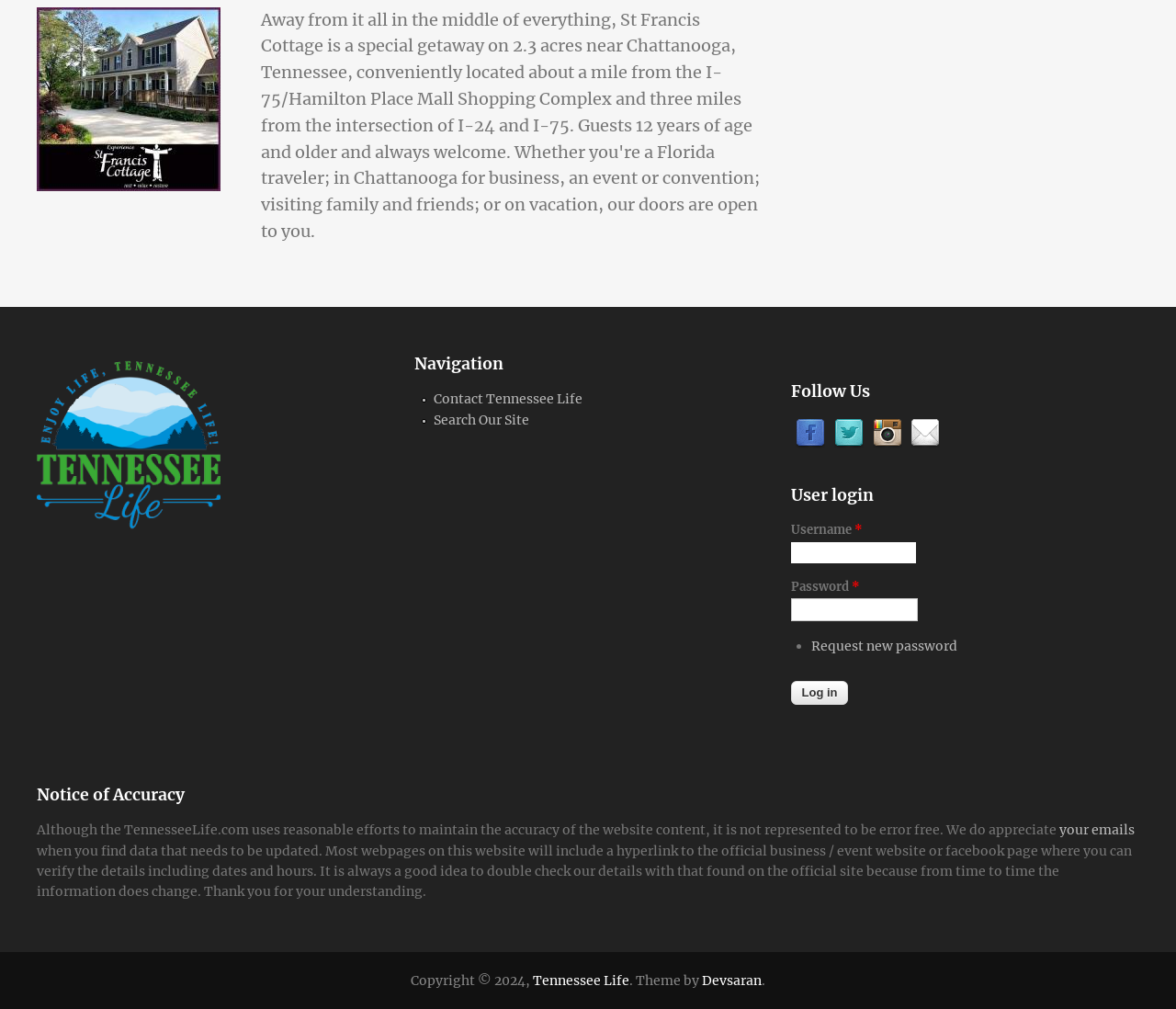What is the copyright year?
Using the image as a reference, give a one-word or short phrase answer.

2024